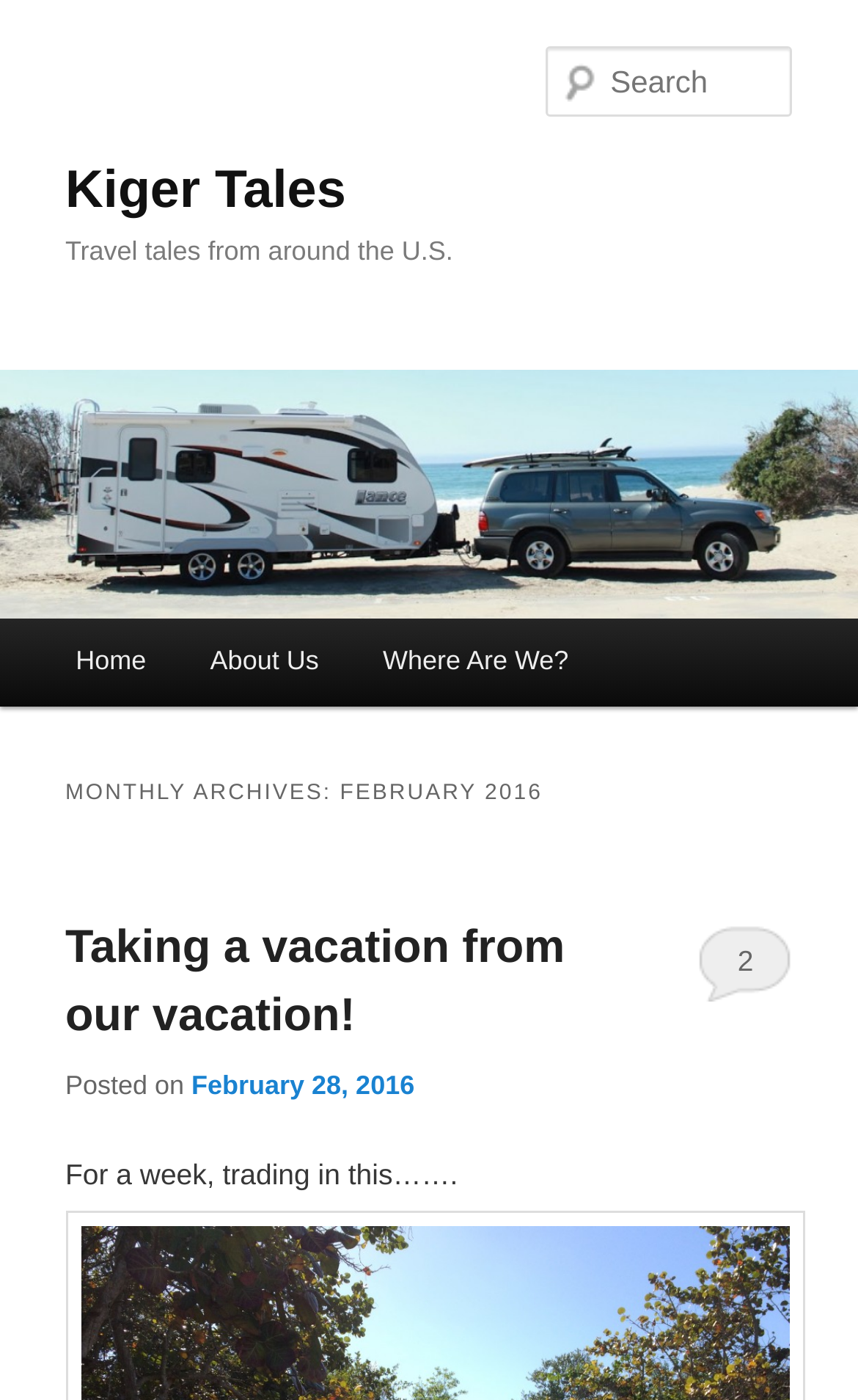Please locate the clickable area by providing the bounding box coordinates to follow this instruction: "check where are we".

[0.409, 0.441, 0.7, 0.504]